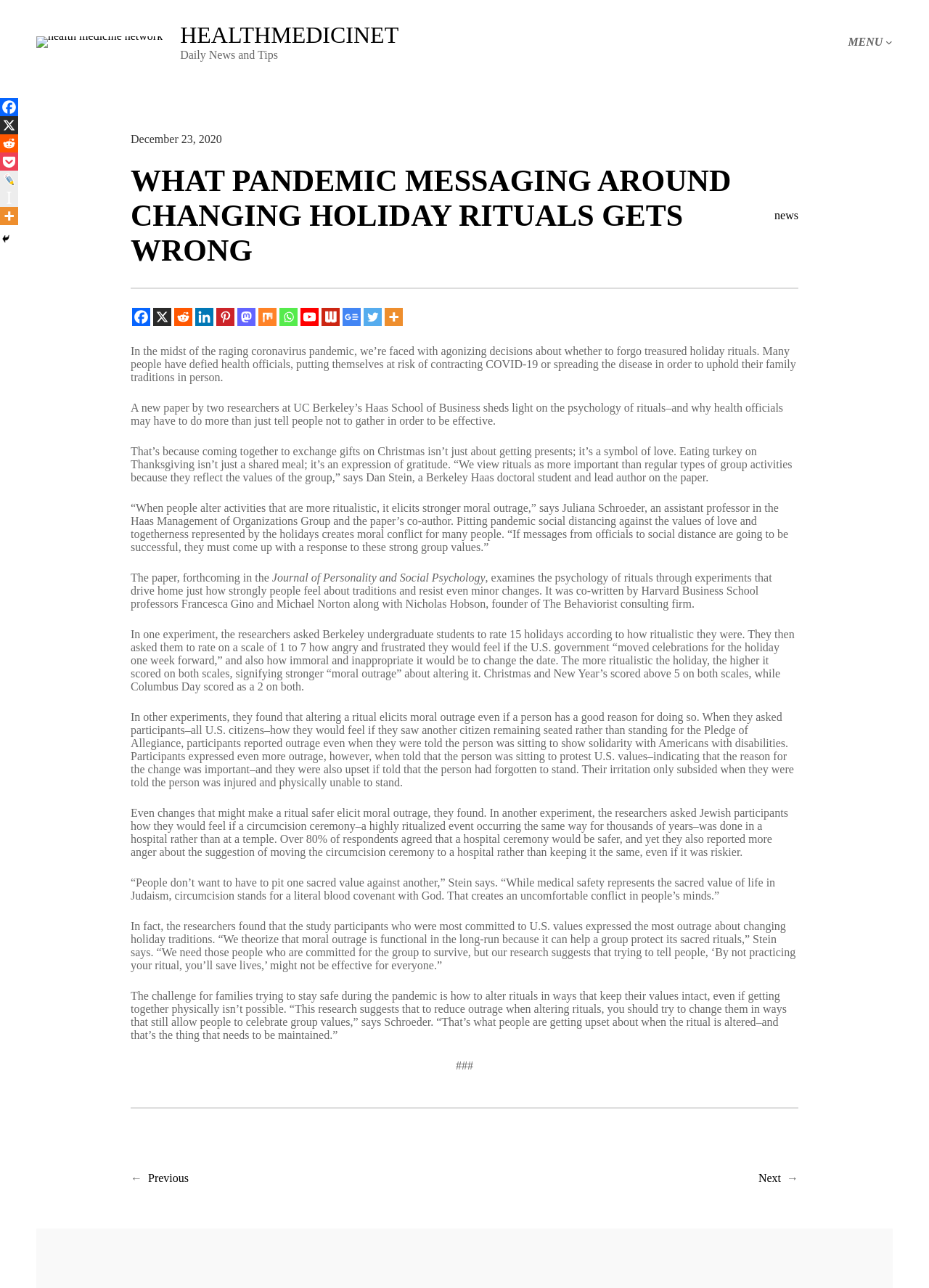Look at the image and write a detailed answer to the question: 
What is the name of the business school mentioned in the article?

The article mentions that two researchers at UC Berkeley's Haas School of Business have shed light on the psychology of rituals and why health officials may need to do more than just tell people not to gather in order to be effective.